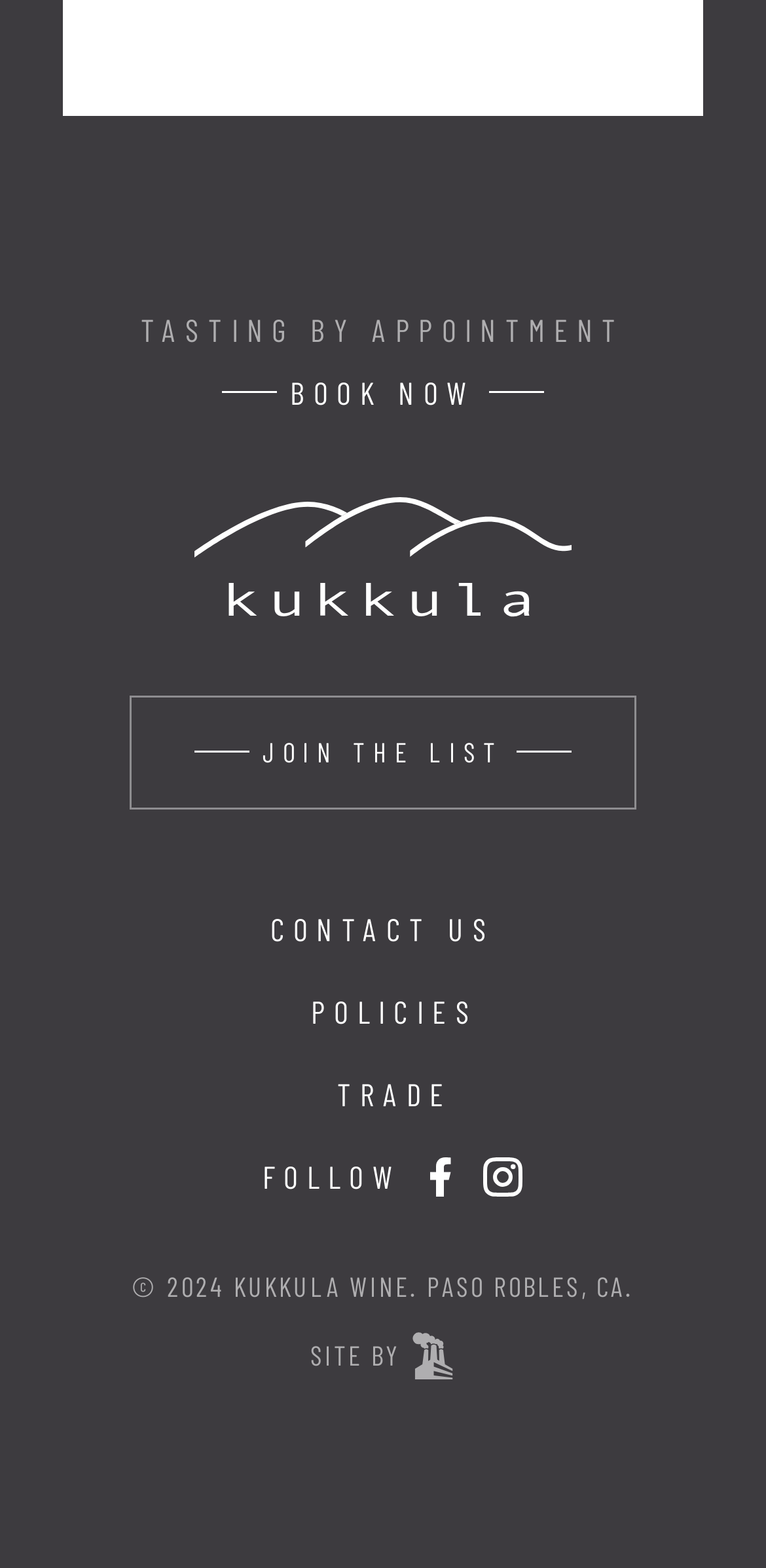Provide the bounding box coordinates for the UI element that is described as: "About Us".

None